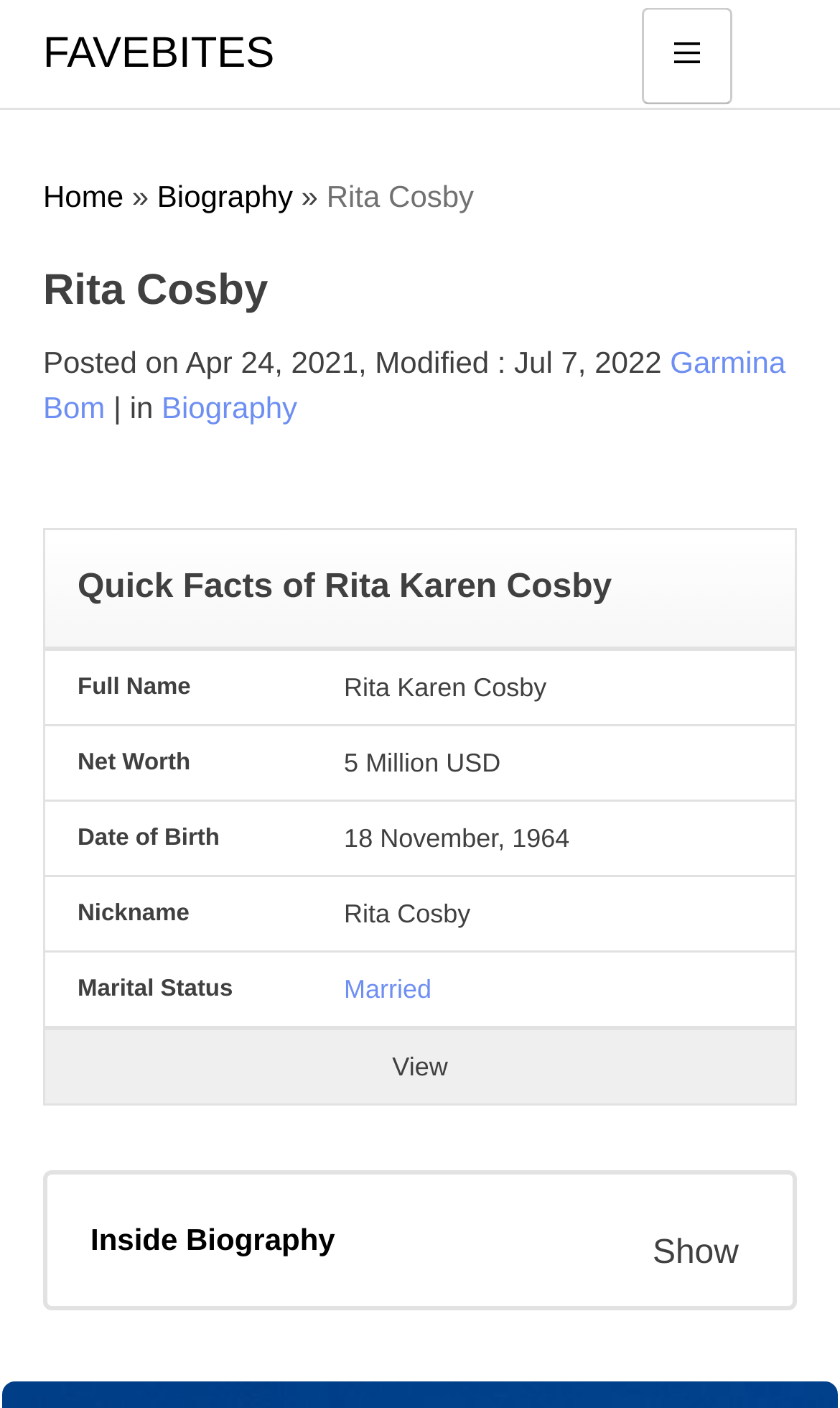What is Rita Cosby's marital status?
Analyze the image and deliver a detailed answer to the question.

In the 'Quick Facts' section, there is a row with the header 'Marital Status', and the corresponding grid cell contains the value 'Married', which indicates Rita Cosby's marital status.